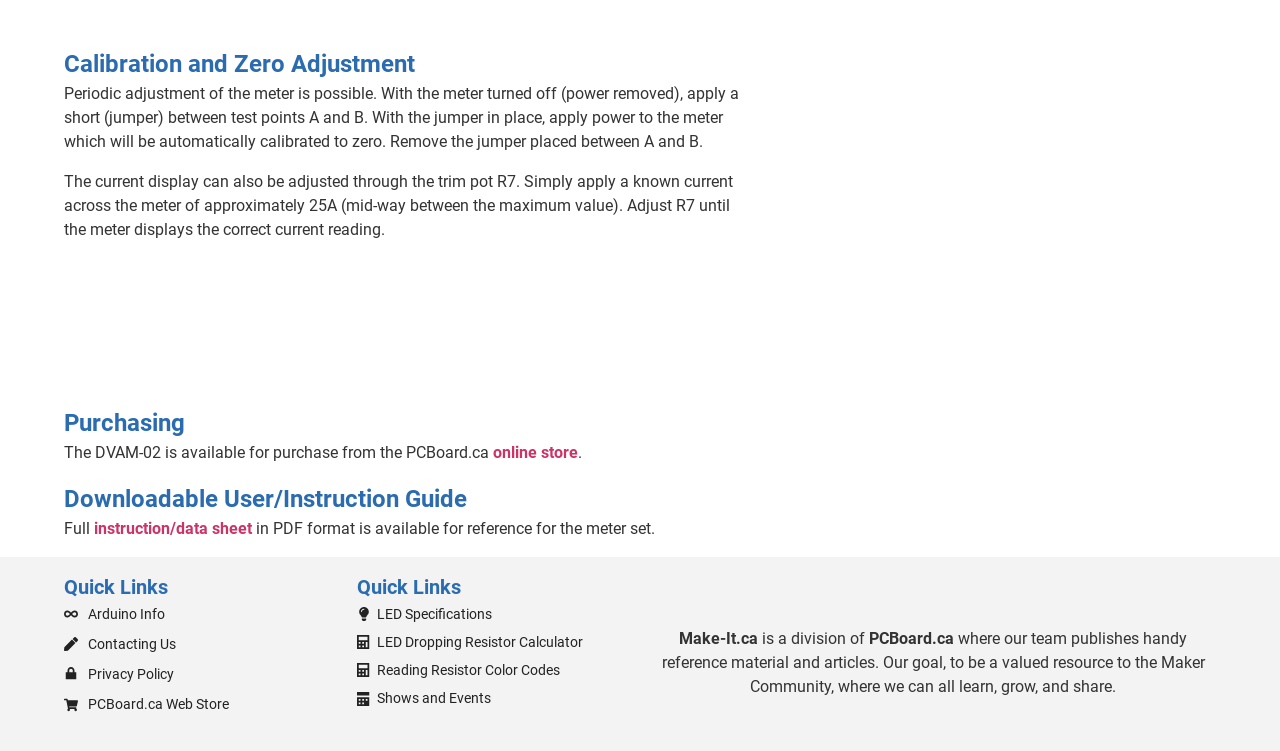Please specify the bounding box coordinates of the clickable region to carry out the following instruction: "Visit the 'Arduino Info' page". The coordinates should be four float numbers between 0 and 1, in the format [left, top, right, bottom].

[0.05, 0.801, 0.129, 0.834]